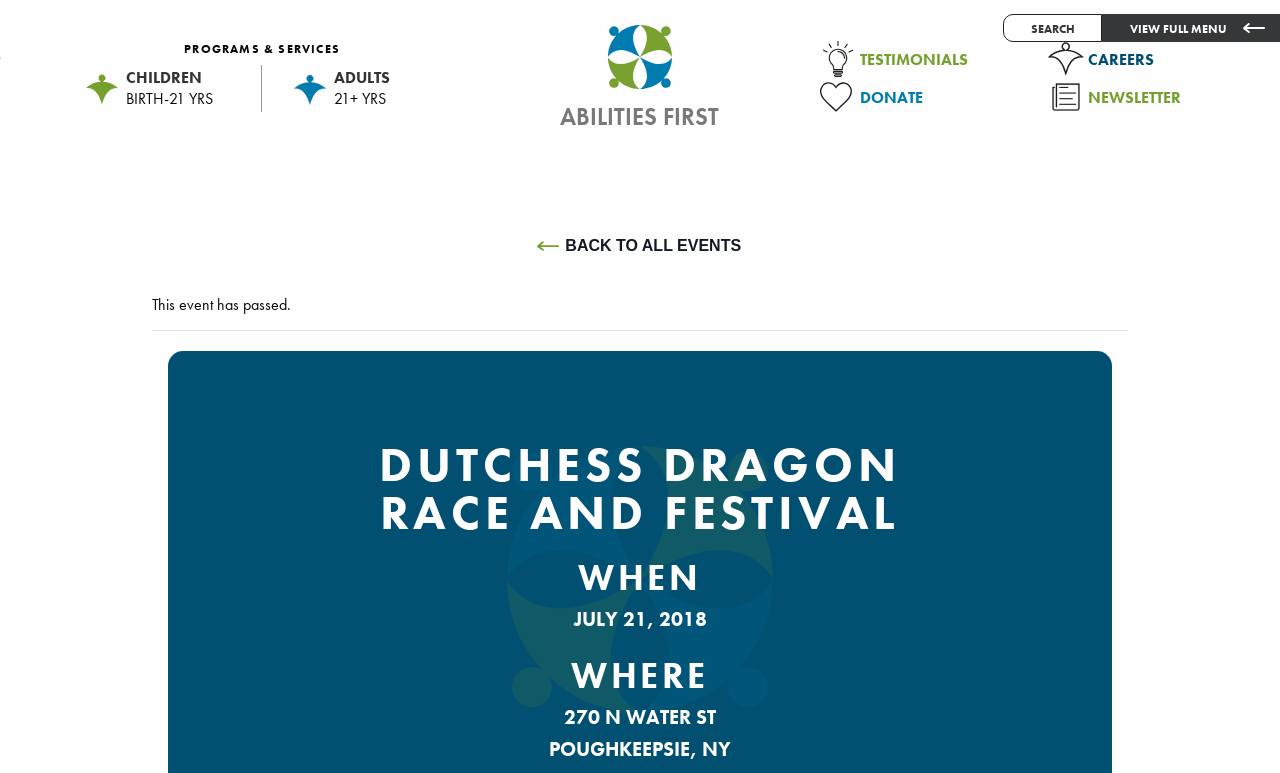Given the element description: "Children Birth-21 yrs", predict the bounding box coordinates of the UI element it refers to, using four float numbers between 0 and 1, i.e., [left, top, right, bottom].

[0.067, 0.084, 0.186, 0.138]